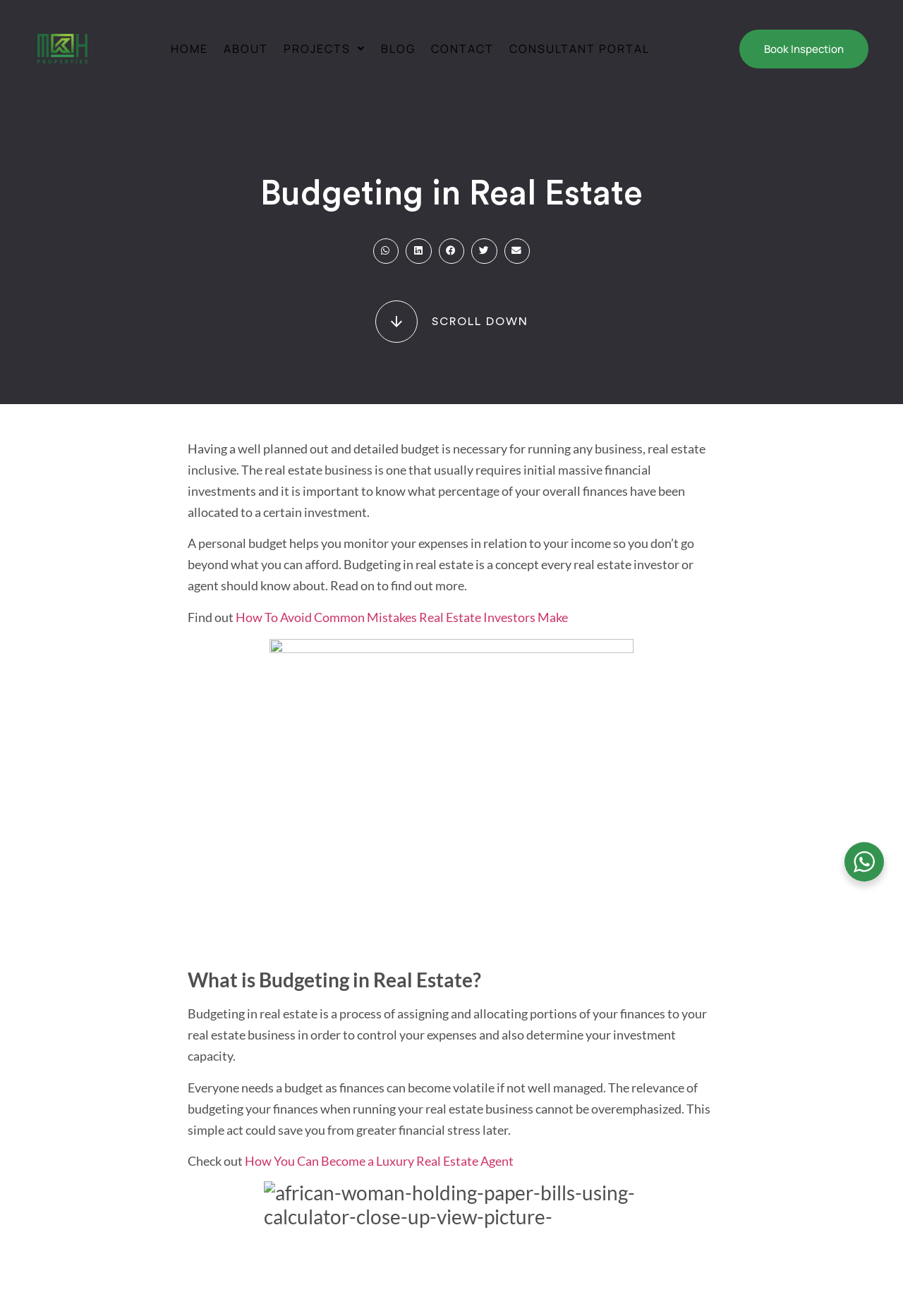Answer succinctly with a single word or phrase:
What does a personal budget help with?

Monitoring expenses